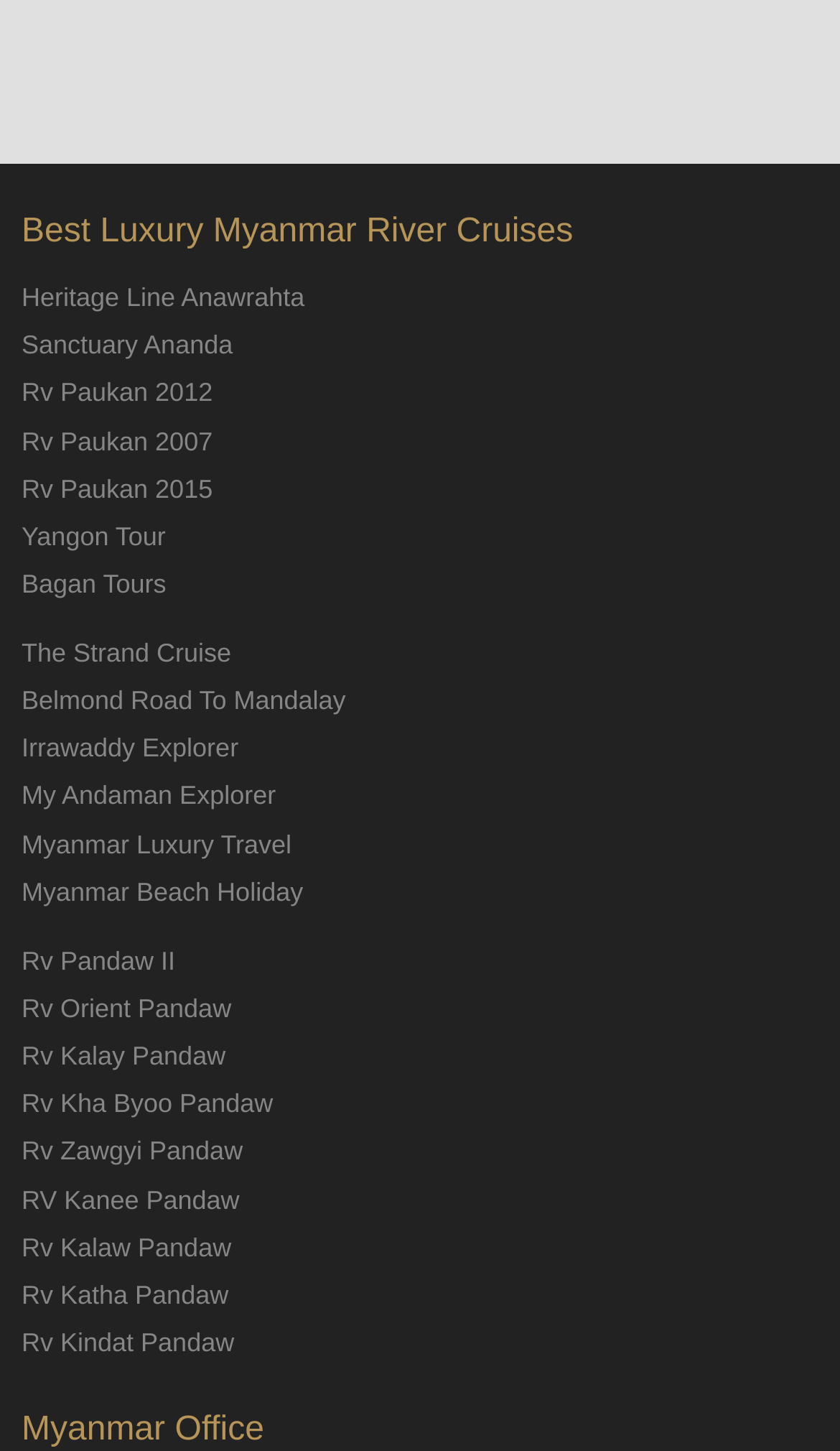What is the last cruise option listed?
Please use the image to provide a one-word or short phrase answer.

Rv Kindat Pandaw